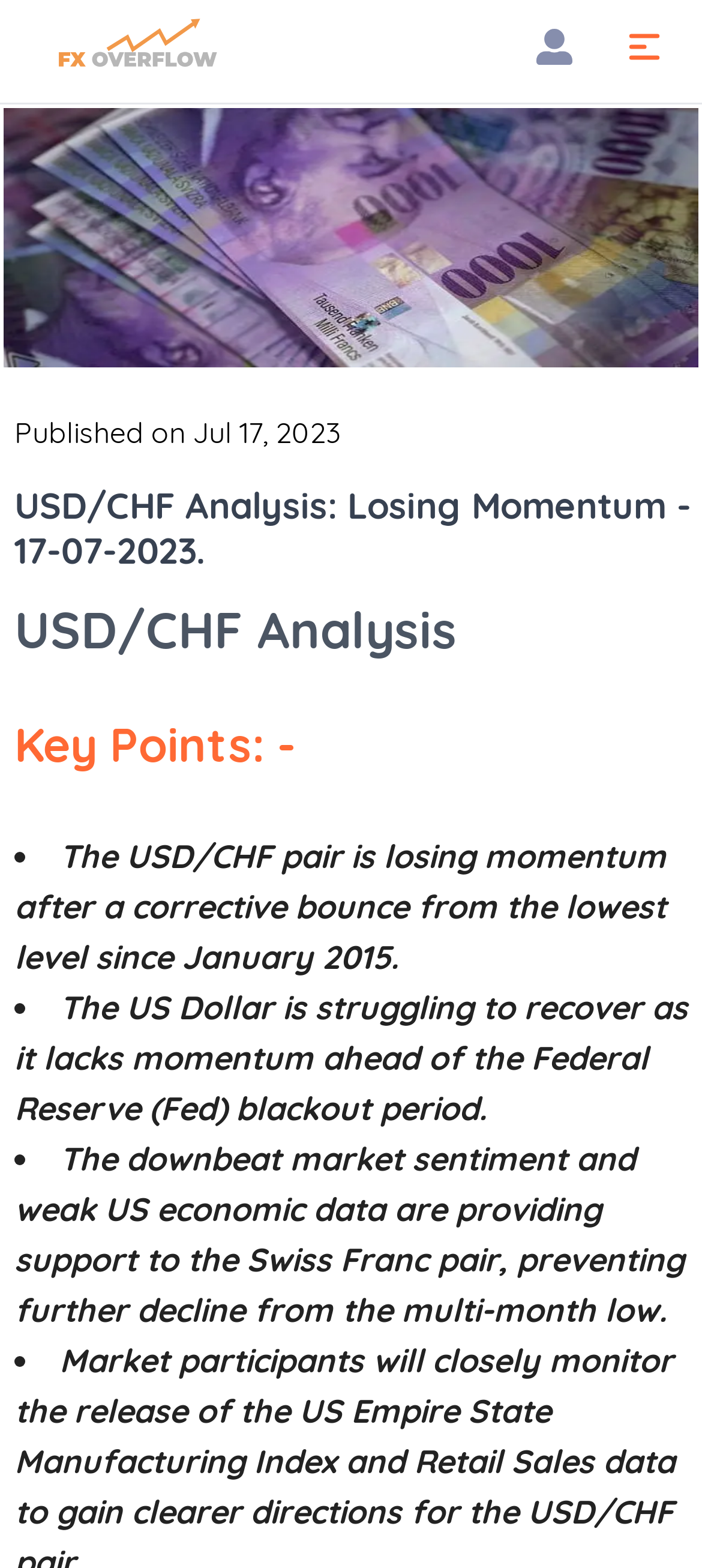Please provide a brief answer to the question using only one word or phrase: 
What is the current trend of the USD/CHF pair?

Losing momentum